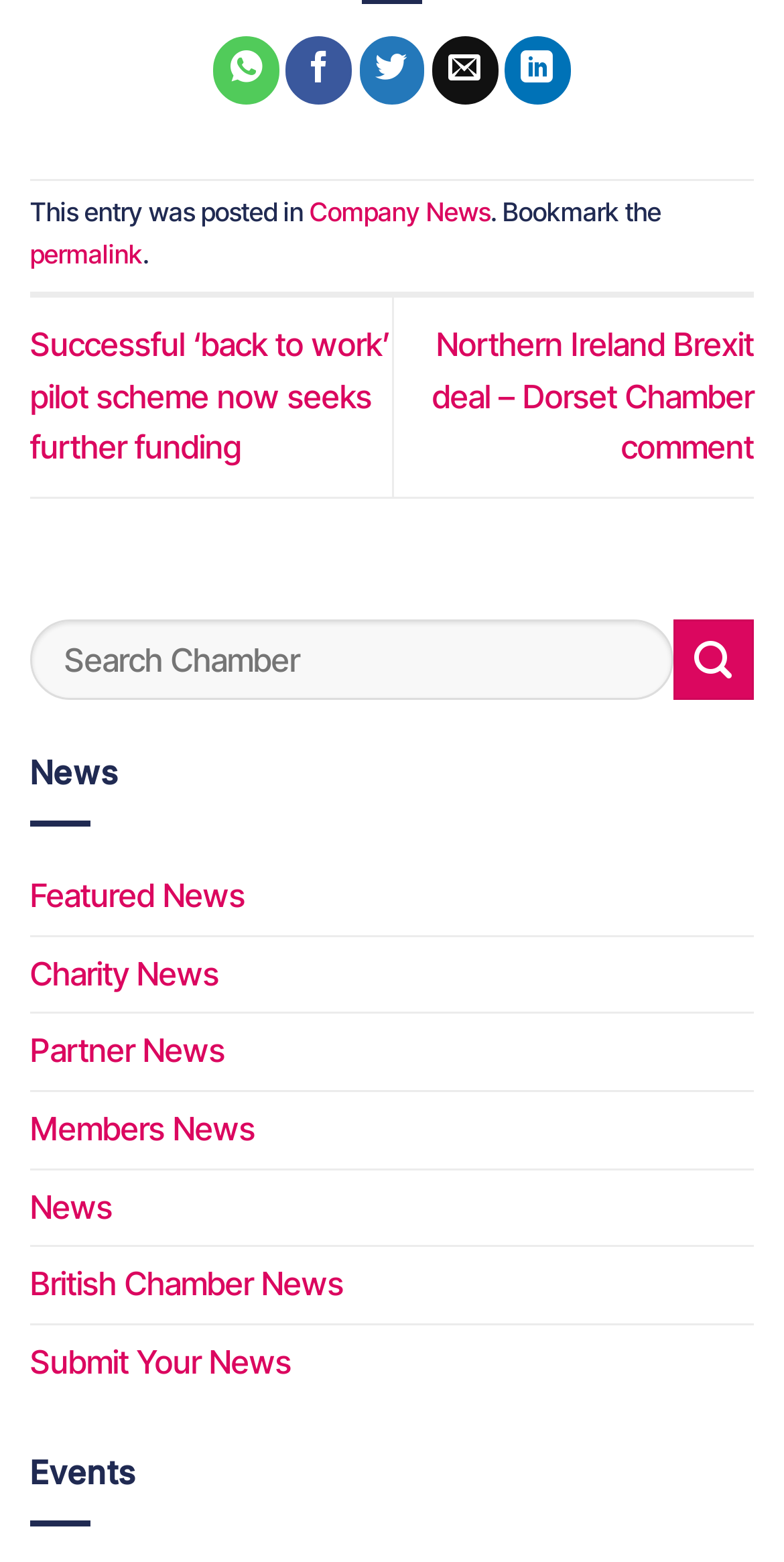Using the provided element description: "name="s" placeholder="Search Chamber"", identify the bounding box coordinates. The coordinates should be four floats between 0 and 1 in the order [left, top, right, bottom].

[0.038, 0.397, 0.859, 0.448]